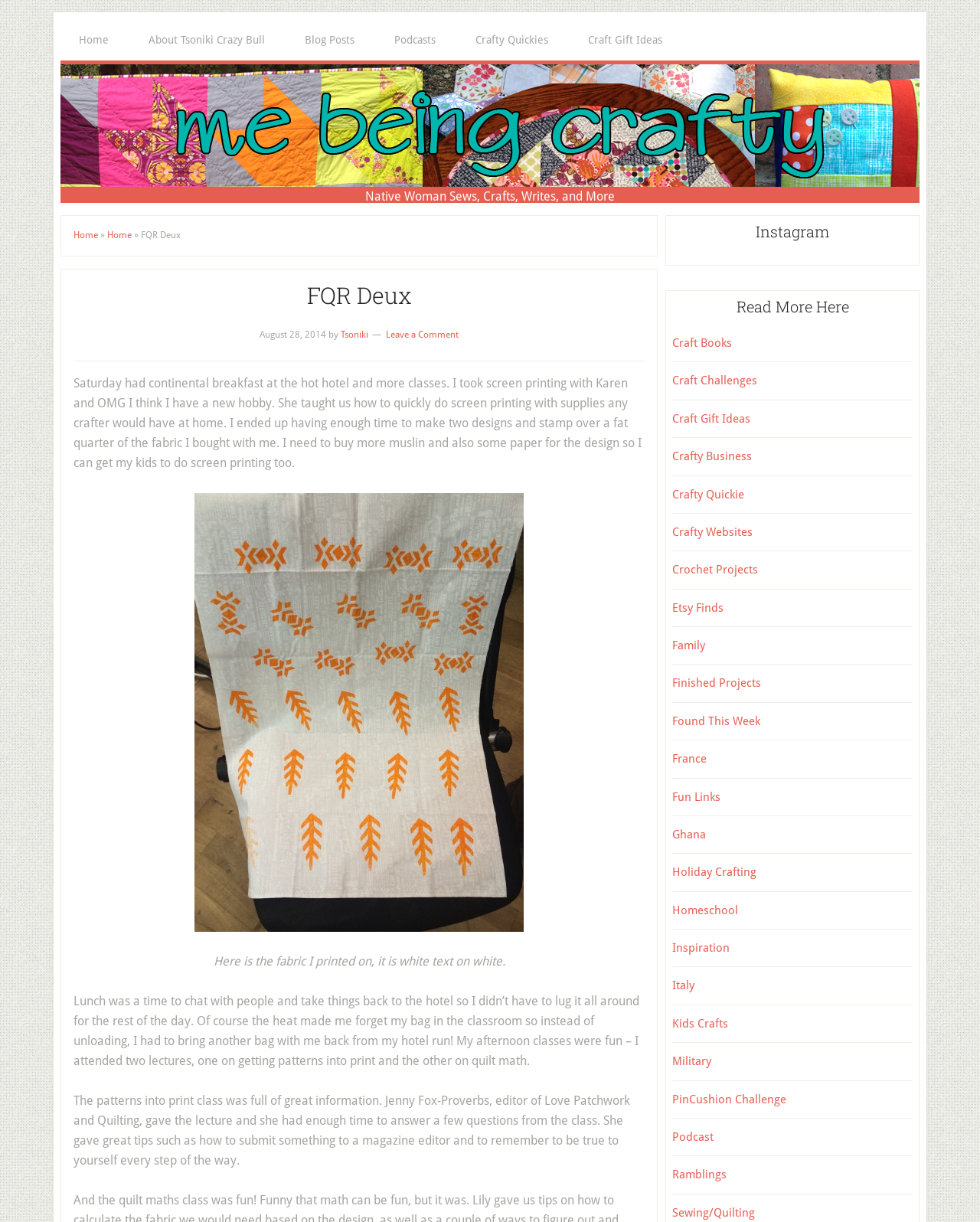What is the author's new hobby?
Give a detailed and exhaustive answer to the question.

The author mentions in the text that they took a screen printing class with Karen and thinks they have a new hobby, indicating that screen printing is the new hobby.